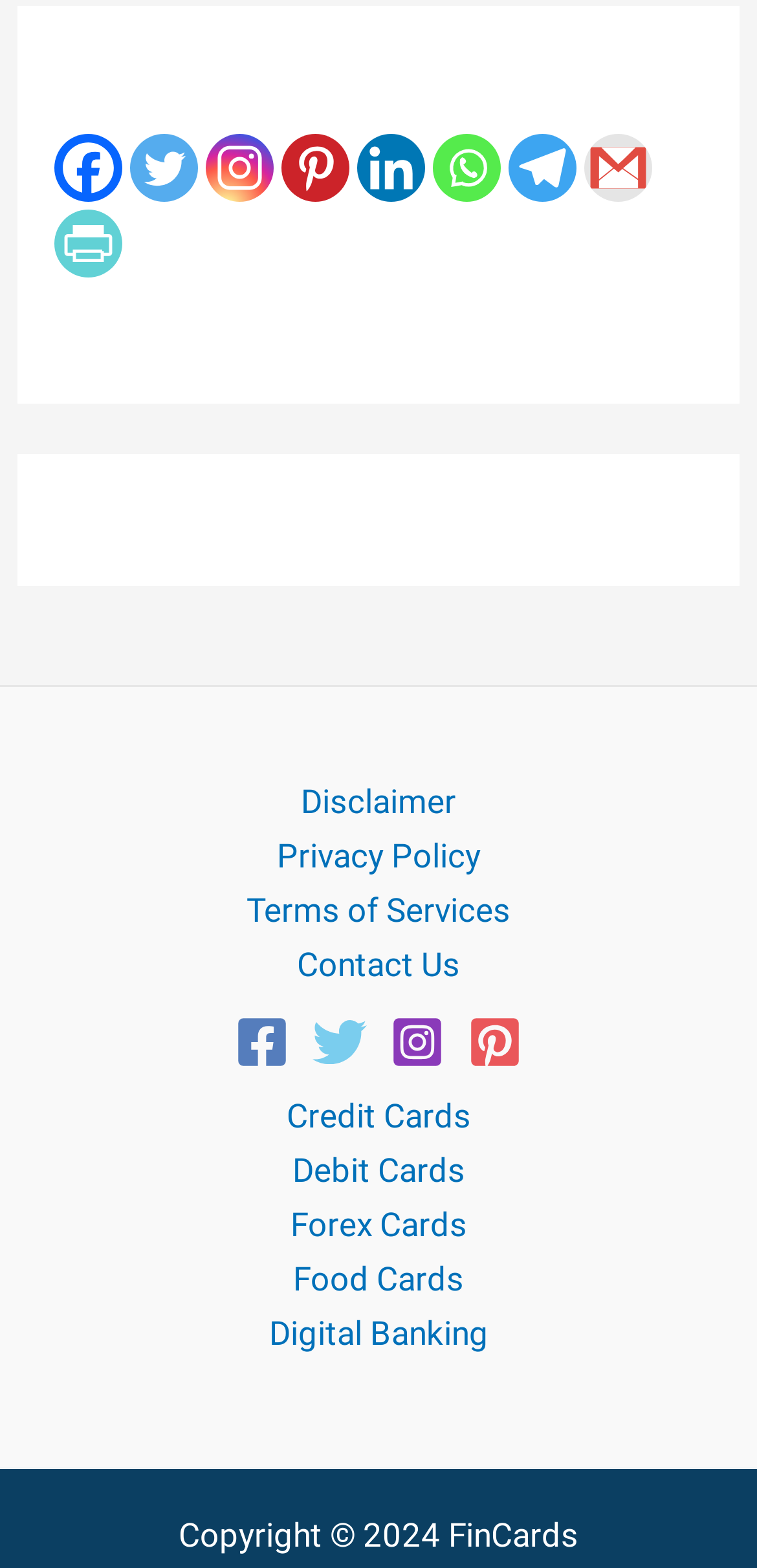Determine the bounding box coordinates of the clickable region to follow the instruction: "Visit Our Chants".

None